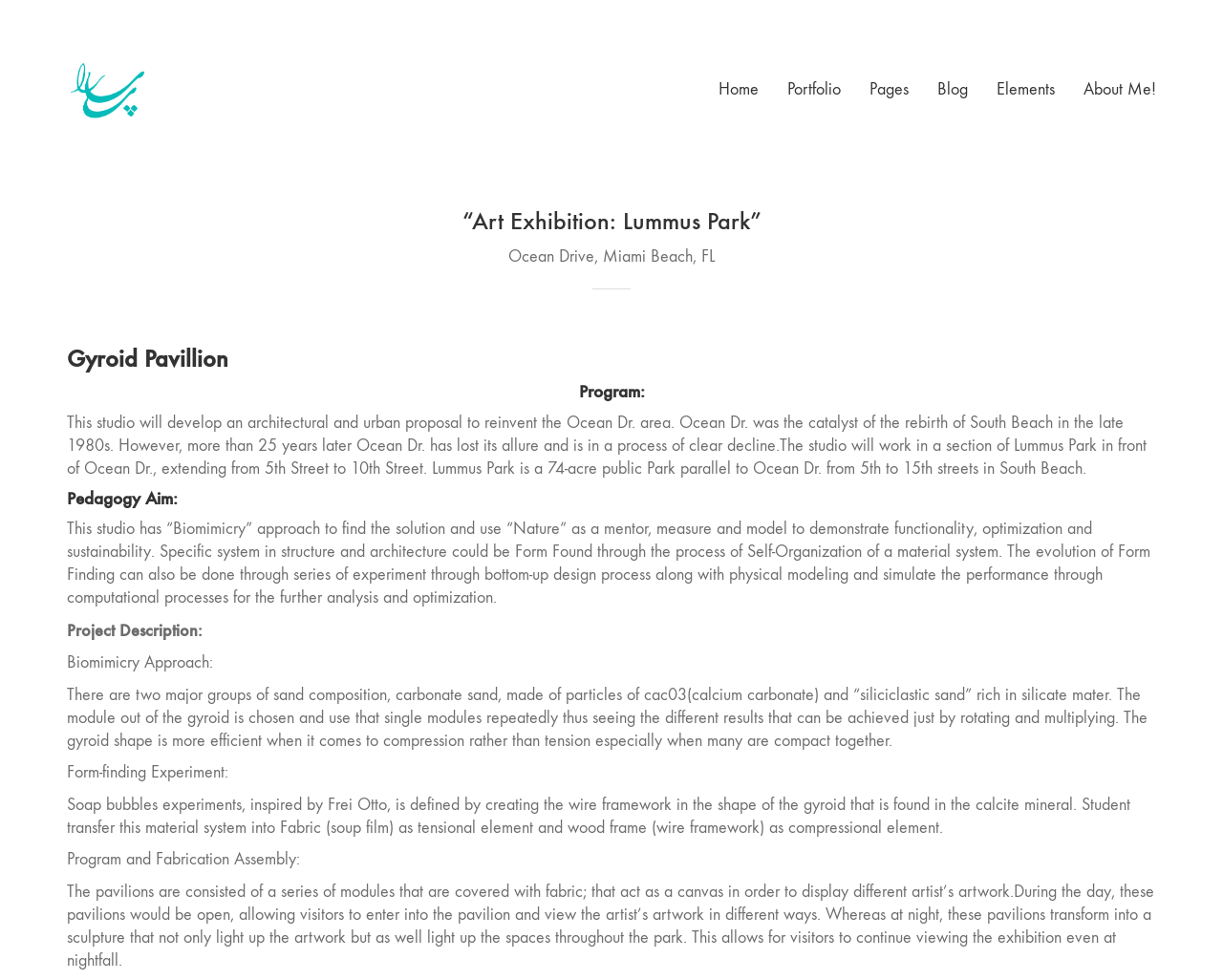What is the biomimicry approach used for? Based on the screenshot, please respond with a single word or phrase.

Find solution and use nature as mentor